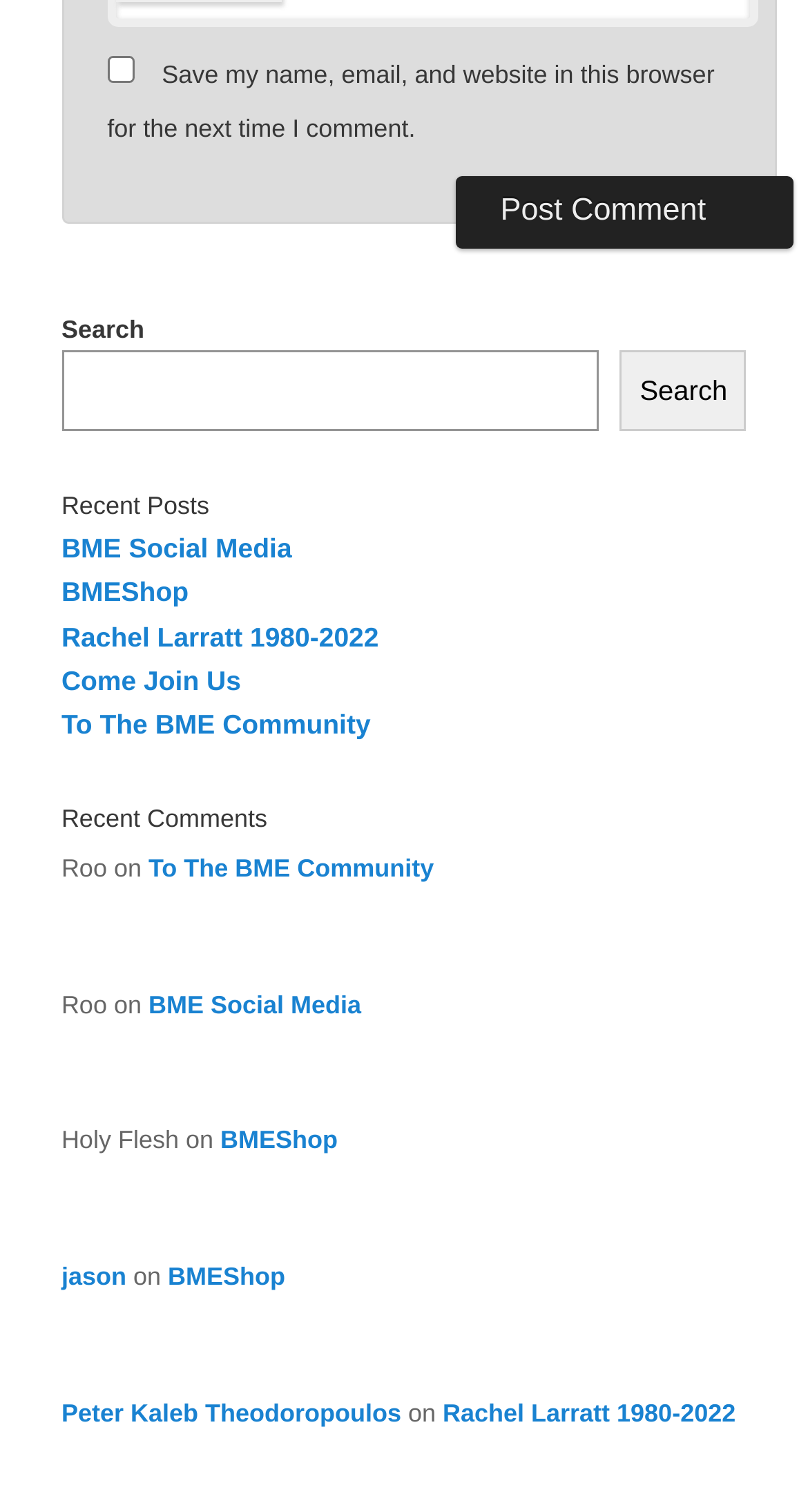Analyze the image and answer the question with as much detail as possible: 
What is the purpose of the checkbox?

The checkbox is located at the top of the webpage with the label 'Save my name, email, and website in this browser for the next time I comment.' This suggests that its purpose is to save the user's comment information for future use.